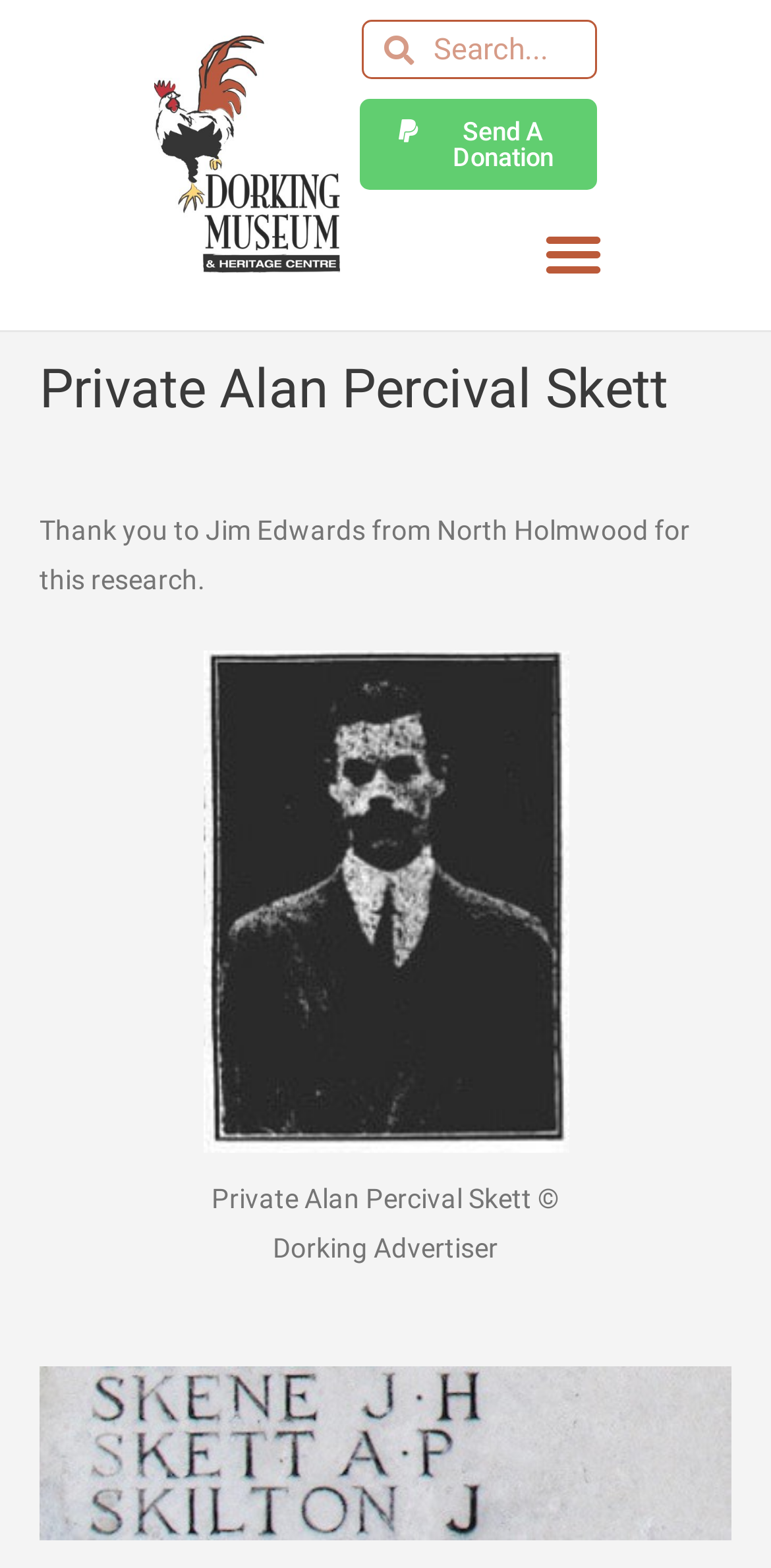Bounding box coordinates are specified in the format (top-left x, top-left y, bottom-right x, bottom-right y). All values are floating point numbers bounded between 0 and 1. Please provide the bounding box coordinate of the region this sentence describes: parent_node: Search name="s" placeholder="Search..."

[0.537, 0.014, 0.773, 0.049]